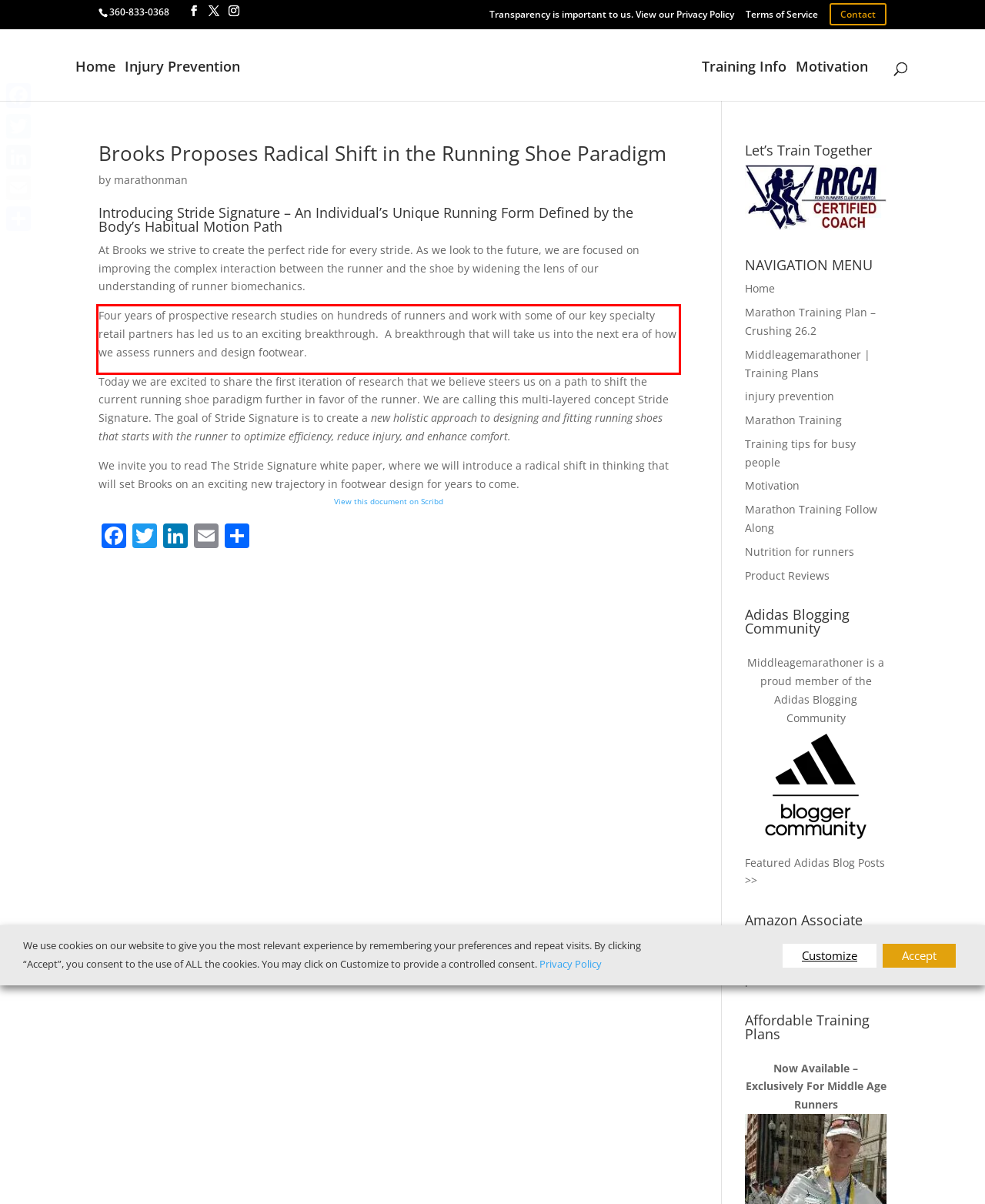Given a webpage screenshot, locate the red bounding box and extract the text content found inside it.

Four years of prospective research studies on hundreds of runners and work with some of our key specialty retail partners has led us to an exciting breakthrough. A breakthrough that will take us into the next era of how we assess runners and design footwear.